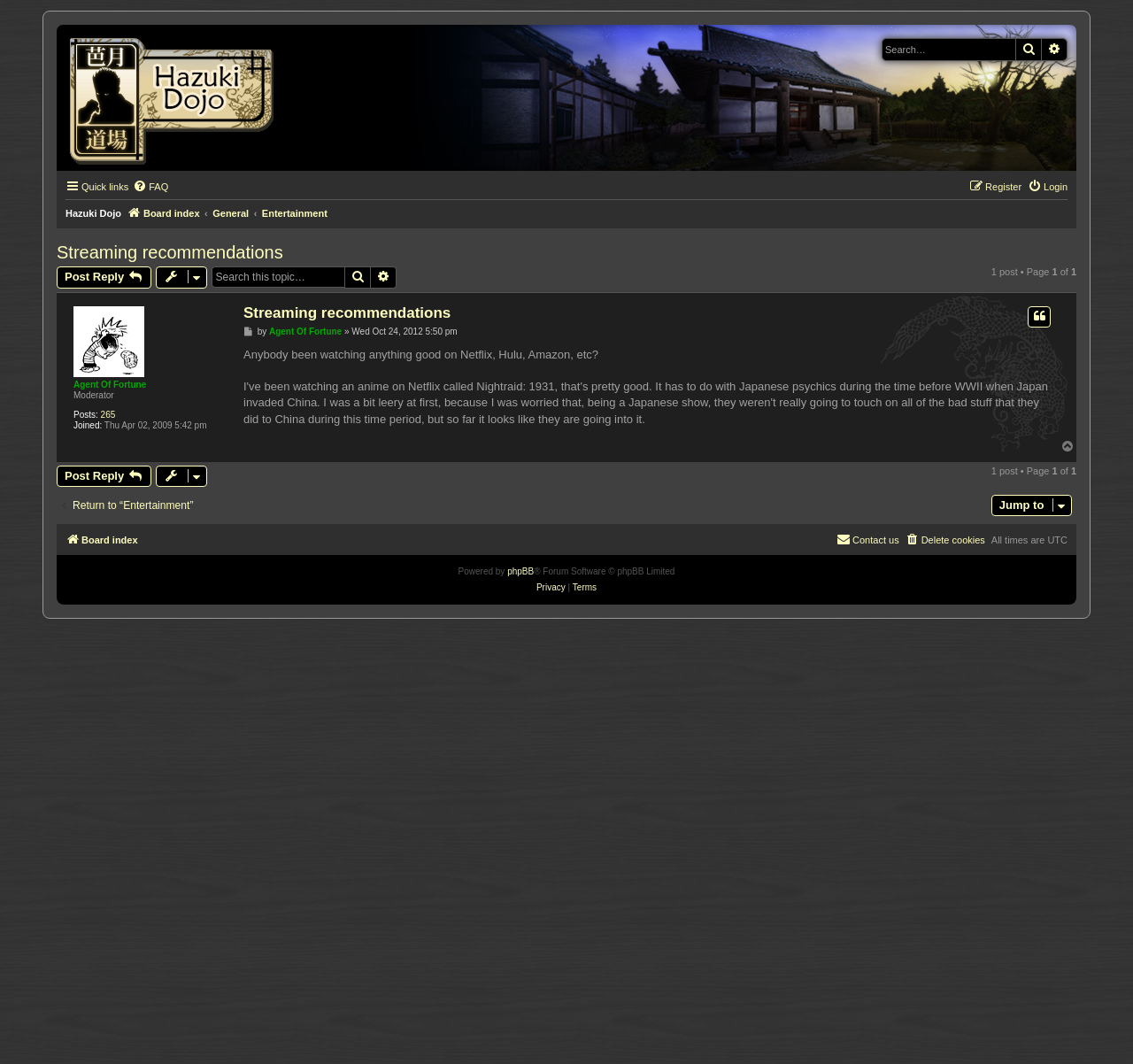Provide the bounding box coordinates of the UI element that matches the description: "Search".

[0.896, 0.037, 0.92, 0.057]